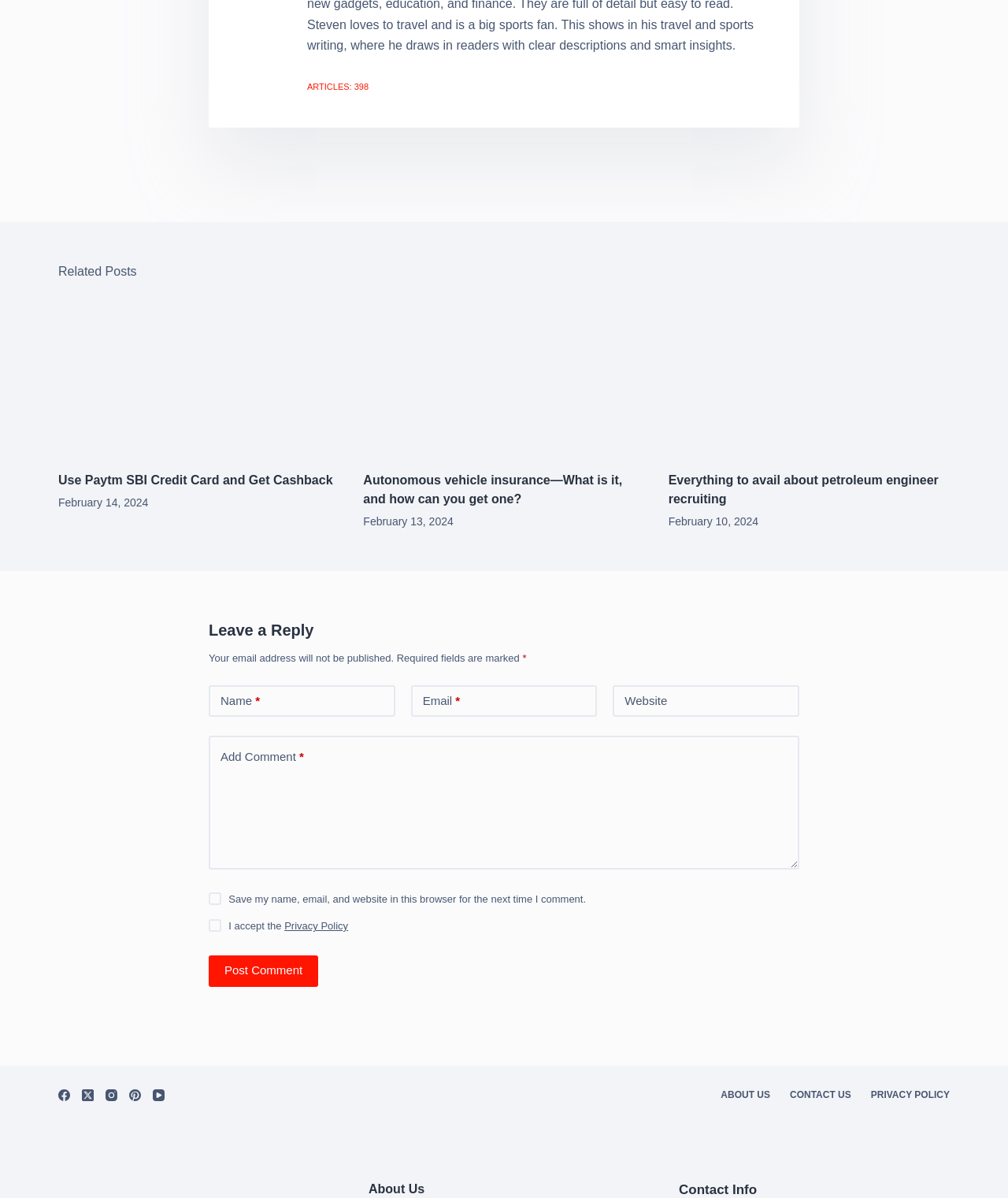How many fields are required in the comment form?
Provide a fully detailed and comprehensive answer to the question.

I counted the number of required fields in the comment form by looking at the elements with IDs 403, 405, and 409. These elements are textboxes with the labels 'Name', 'Email', and 'Add Comment', respectively, and all of them are marked as required. Therefore, there are 3 required fields in the comment form.